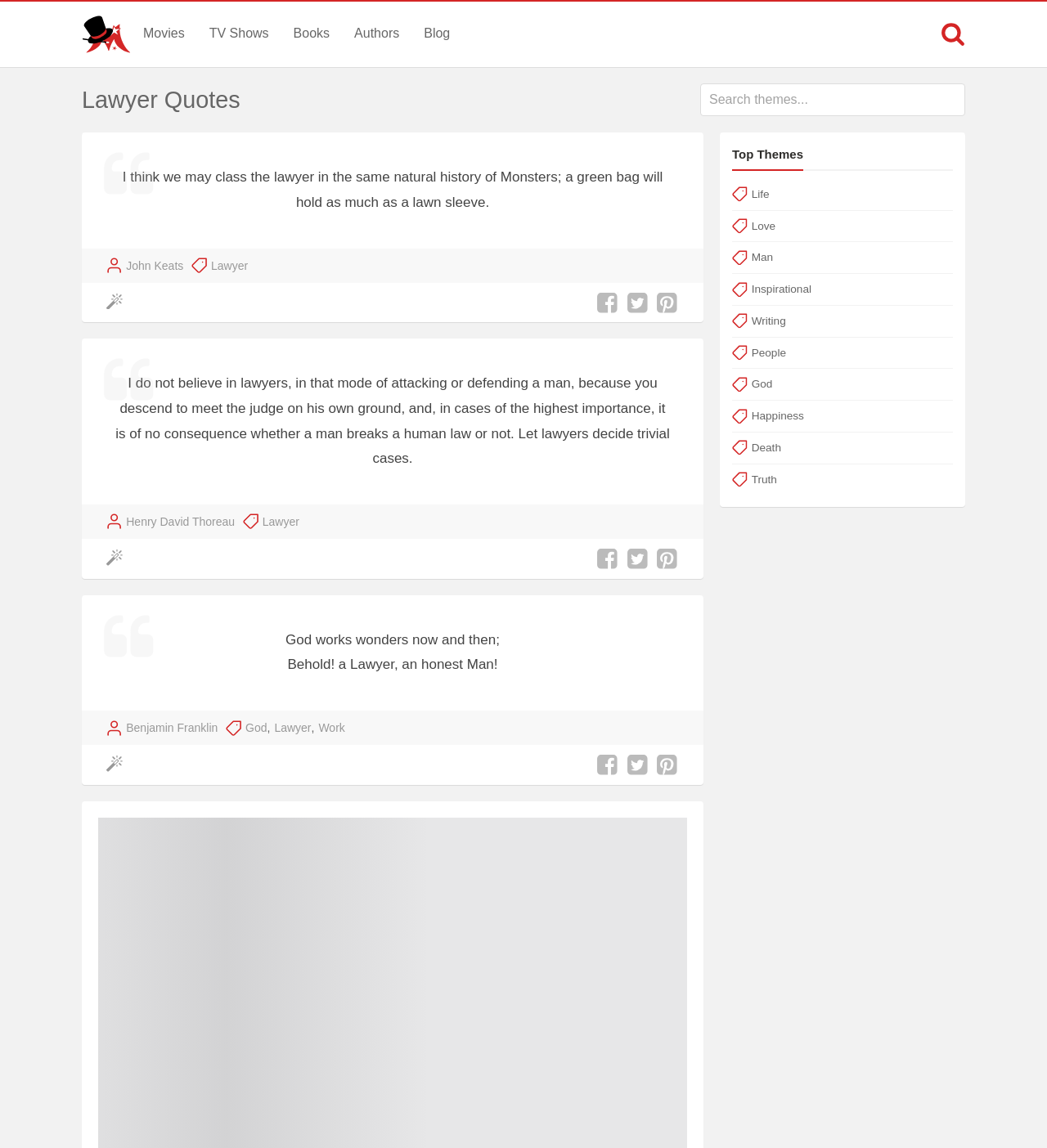Please predict the bounding box coordinates of the element's region where a click is necessary to complete the following instruction: "View lawyer quotes by John Keats". The coordinates should be represented by four float numbers between 0 and 1, i.e., [left, top, right, bottom].

[0.121, 0.223, 0.175, 0.239]